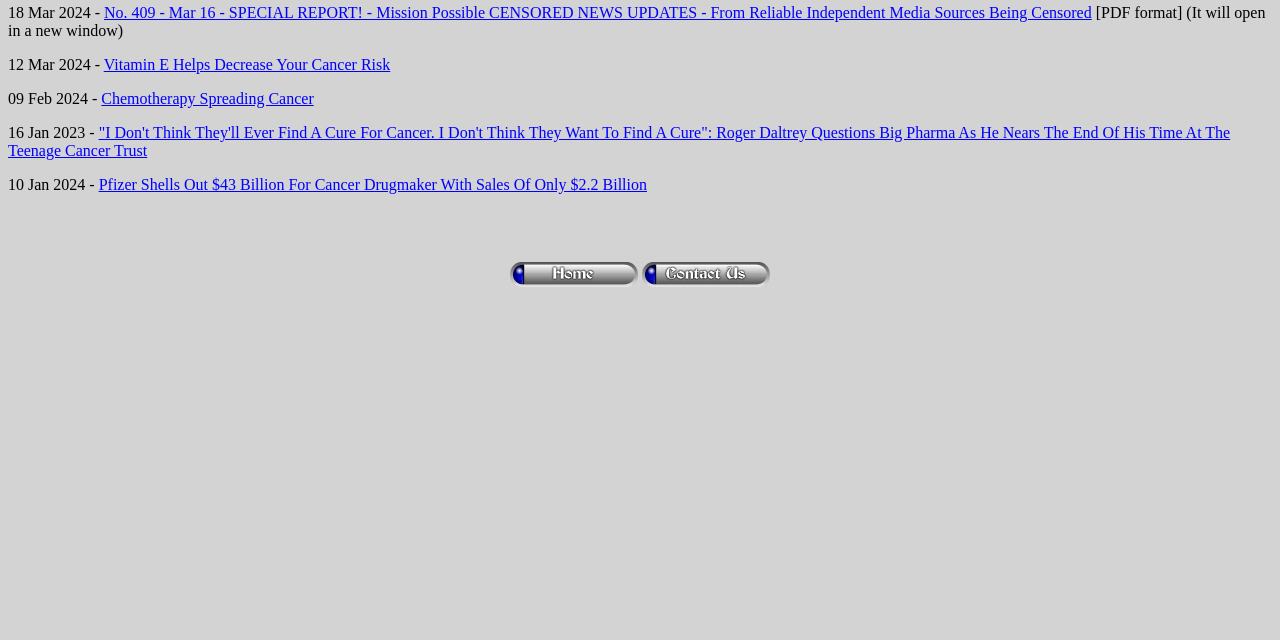Predict the bounding box coordinates of the UI element that matches this description: "Chemotherapy Spreading Cancer". The coordinates should be in the format [left, top, right, bottom] with each value between 0 and 1.

[0.079, 0.14, 0.245, 0.167]